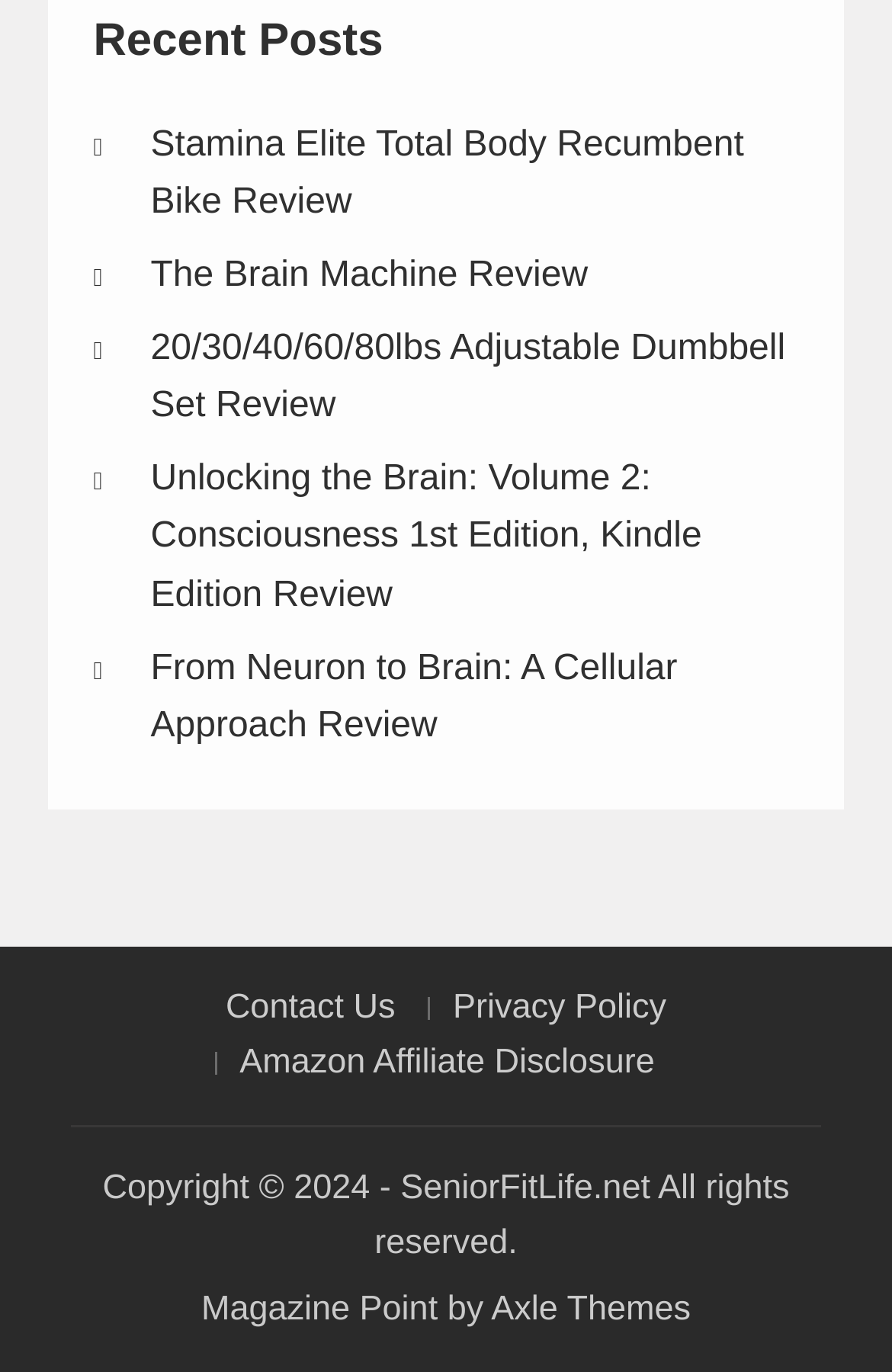Where is the 'Contact Us' link located?
Using the information from the image, provide a comprehensive answer to the question.

The 'Contact Us' link is located in the footer section of the webpage, which is indicated by the bounding box coordinates [0.227, 0.726, 0.469, 0.743]. This section is below the main content and above the copyright information.